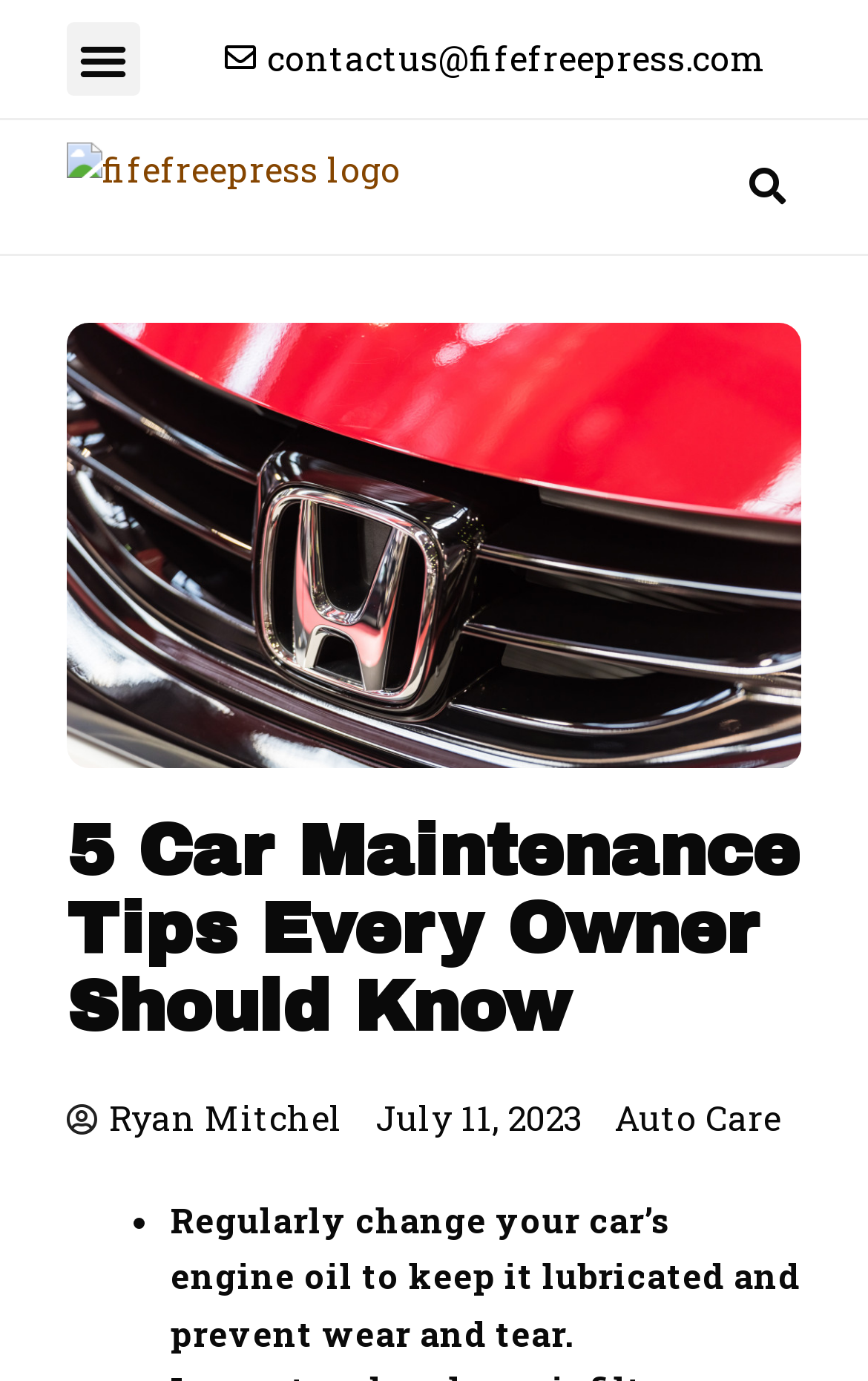Using the information in the image, give a comprehensive answer to the question: 
What is the author of the article?

I found the author's name by looking at the StaticText element with the text 'Ryan Mitchel' which is located below the main heading of the article.